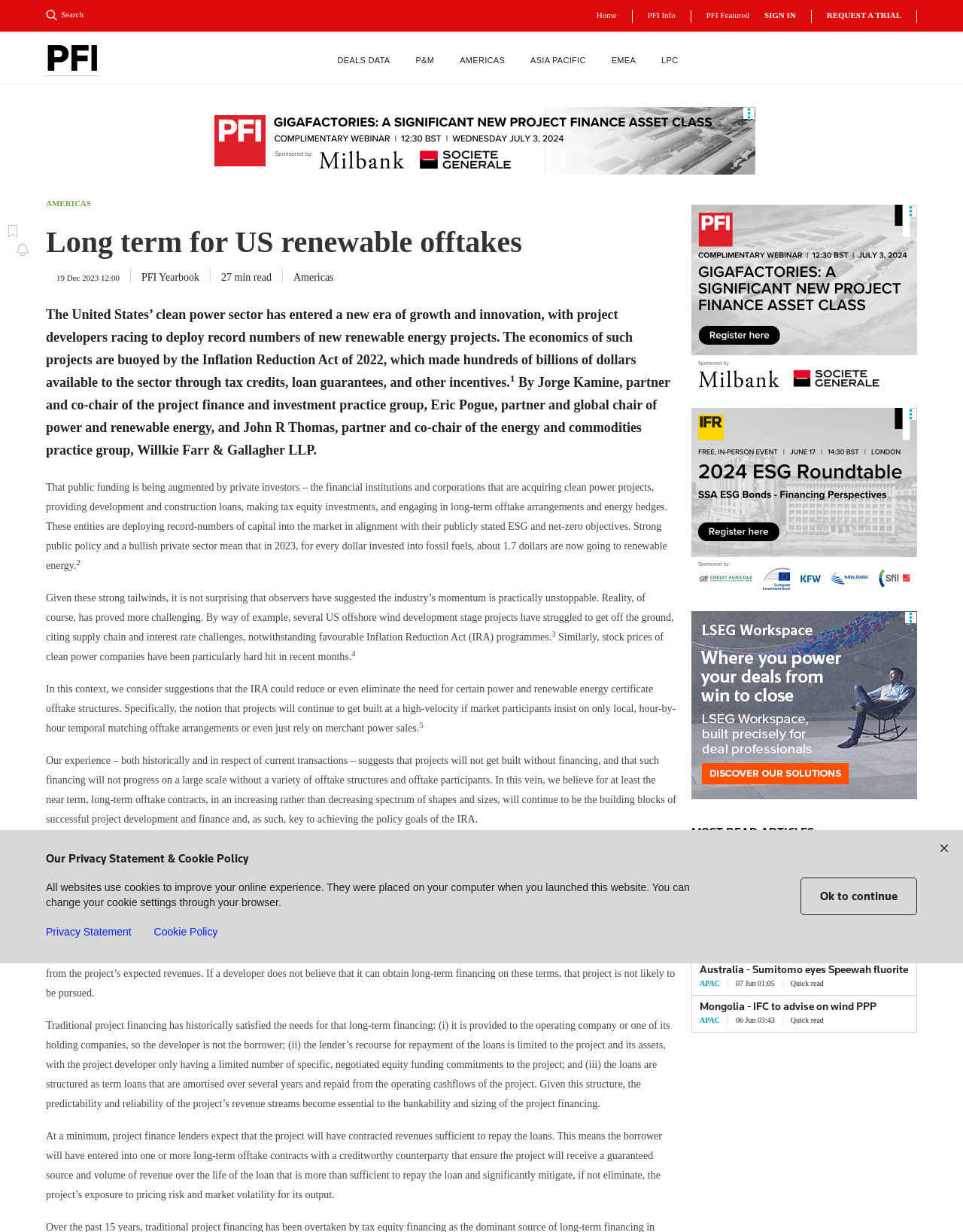What is the role of private investors in renewable energy projects?
Provide an in-depth answer to the question, covering all aspects.

The role of private investors in renewable energy projects can be understood by reading the text 'That public funding is being augmented by private investors – the financial institutions and corporations that are acquiring clean power projects, providing development and construction loans, making tax equity investments, and engaging in long-term offtake arrangements and energy hedges.' which explains that private investors provide development and construction loans to renewable energy projects.